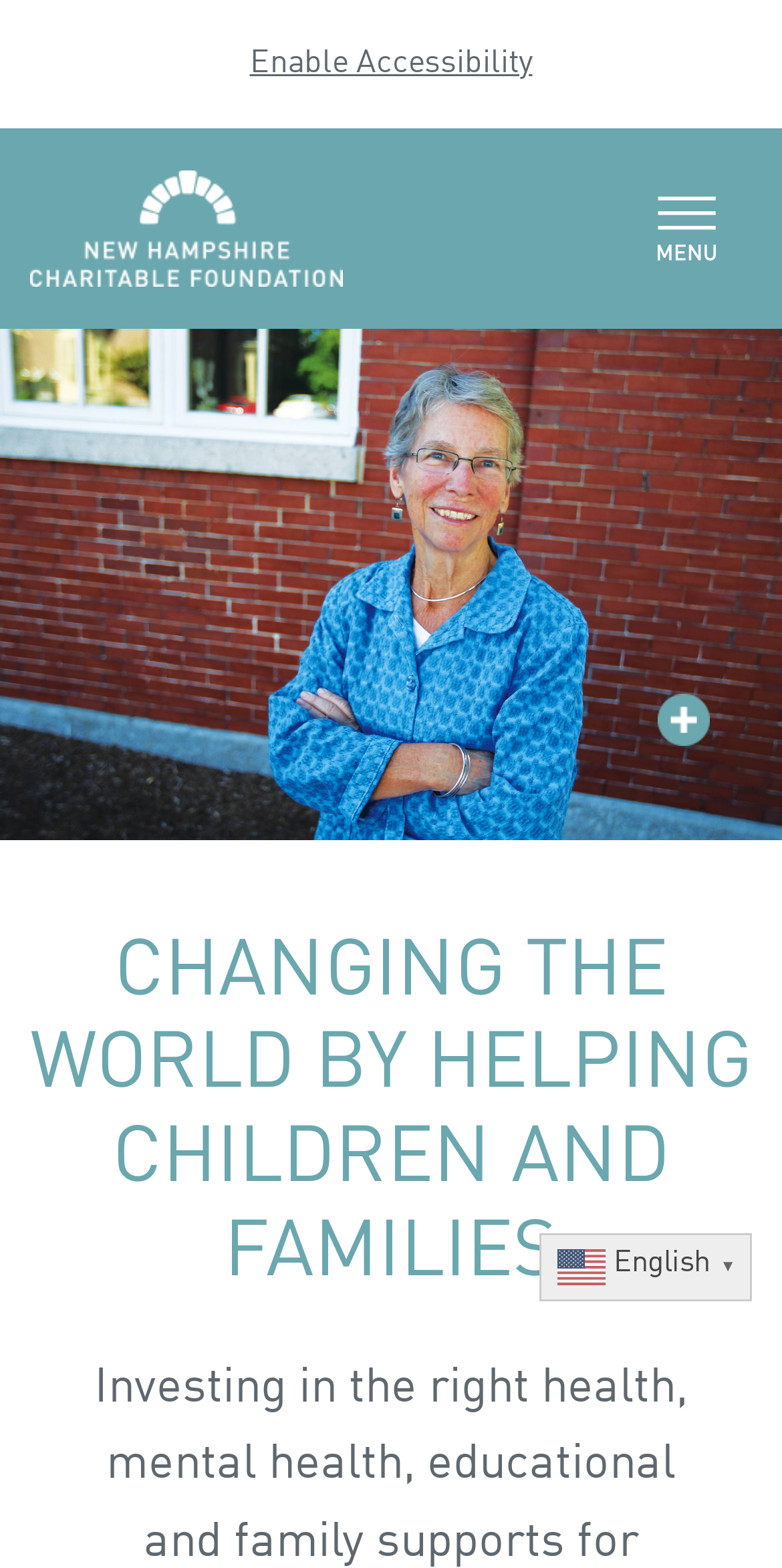Please determine the bounding box coordinates for the UI element described as: "English▼".

[0.713, 0.797, 0.954, 0.818]